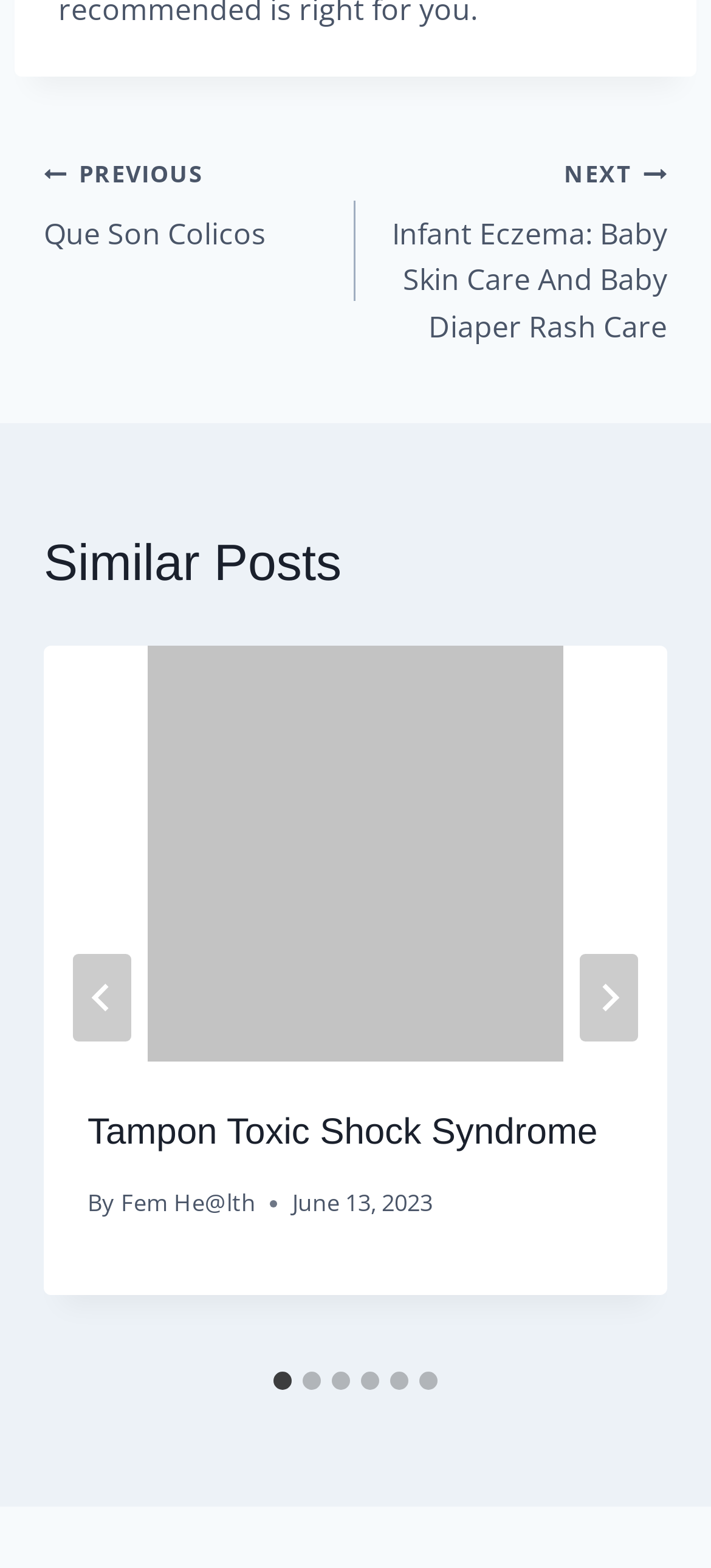Please find the bounding box coordinates of the element that needs to be clicked to perform the following instruction: "Go to previous post". The bounding box coordinates should be four float numbers between 0 and 1, represented as [left, top, right, bottom].

[0.062, 0.095, 0.5, 0.164]